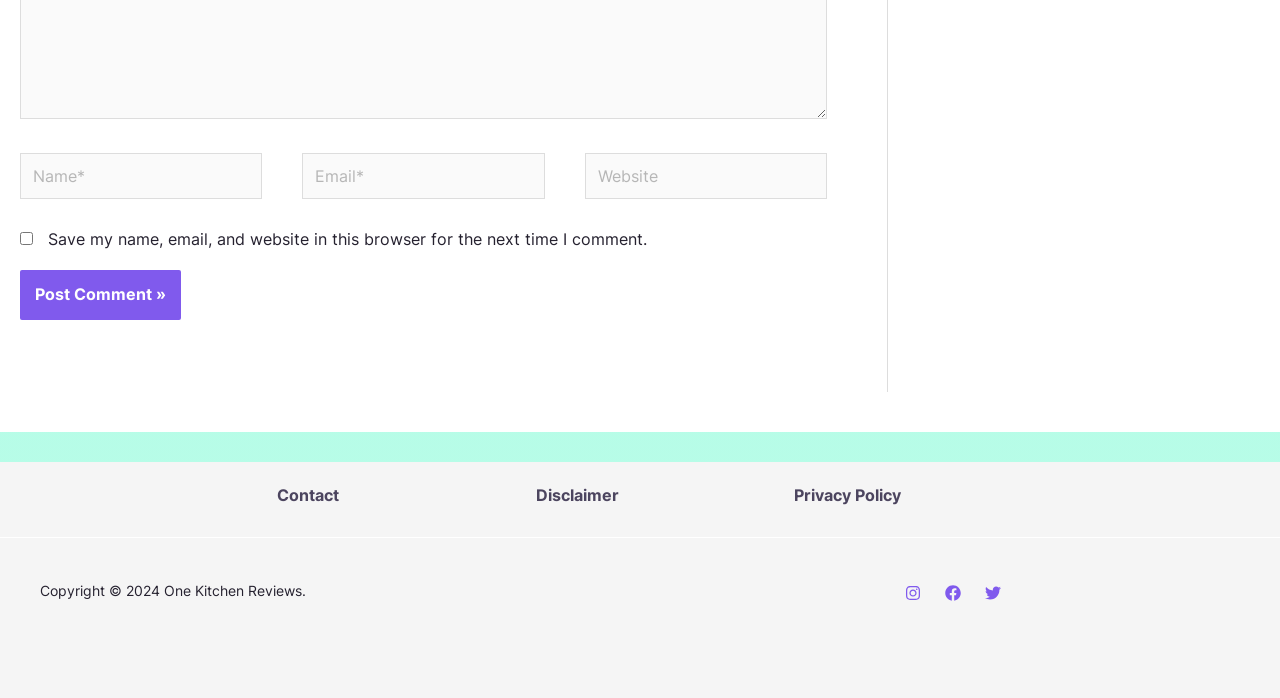Respond to the question below with a single word or phrase: What is the label of the first text box?

Name*